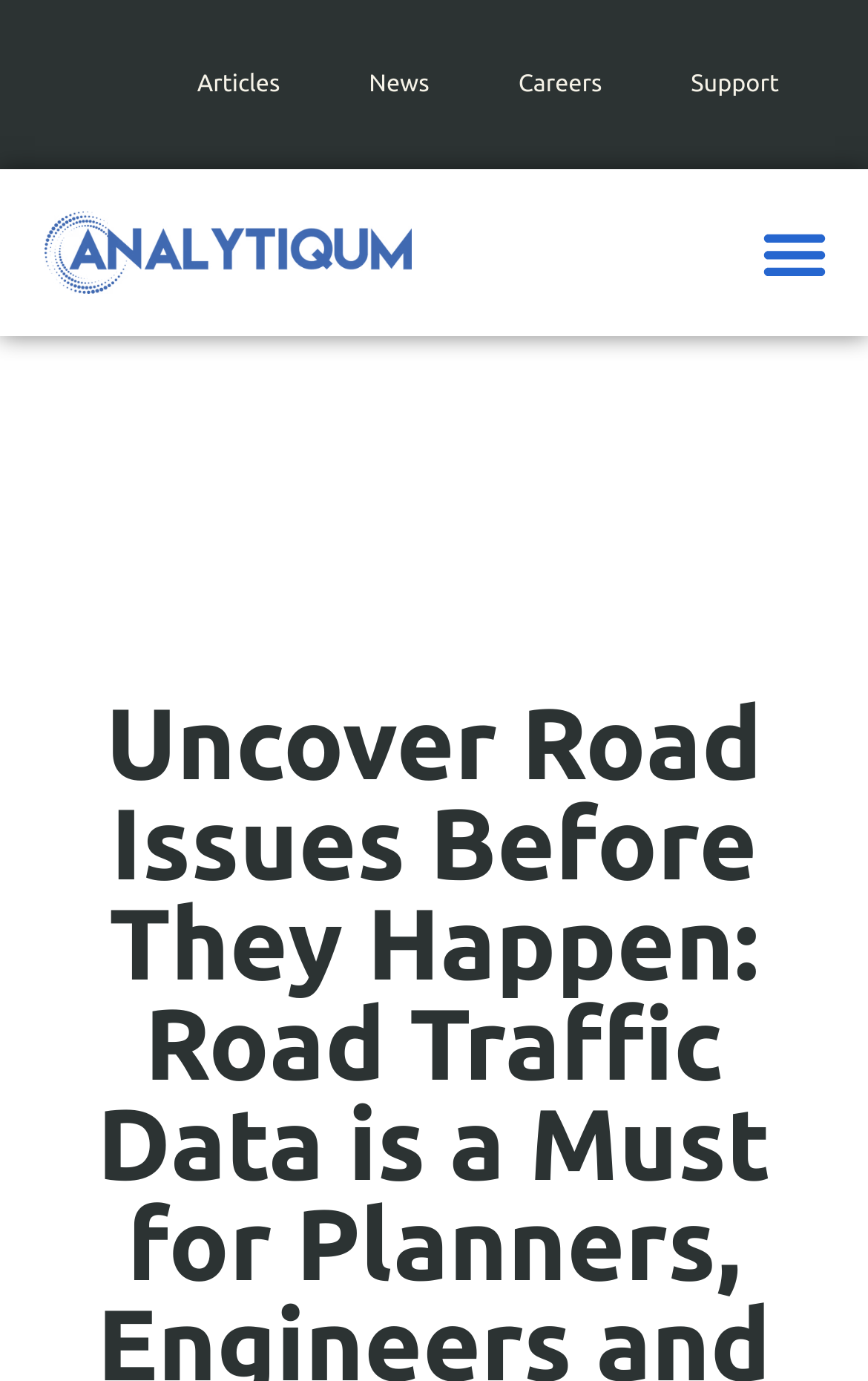Answer the following query concisely with a single word or phrase:
What is the last item on the top navigation bar?

Support